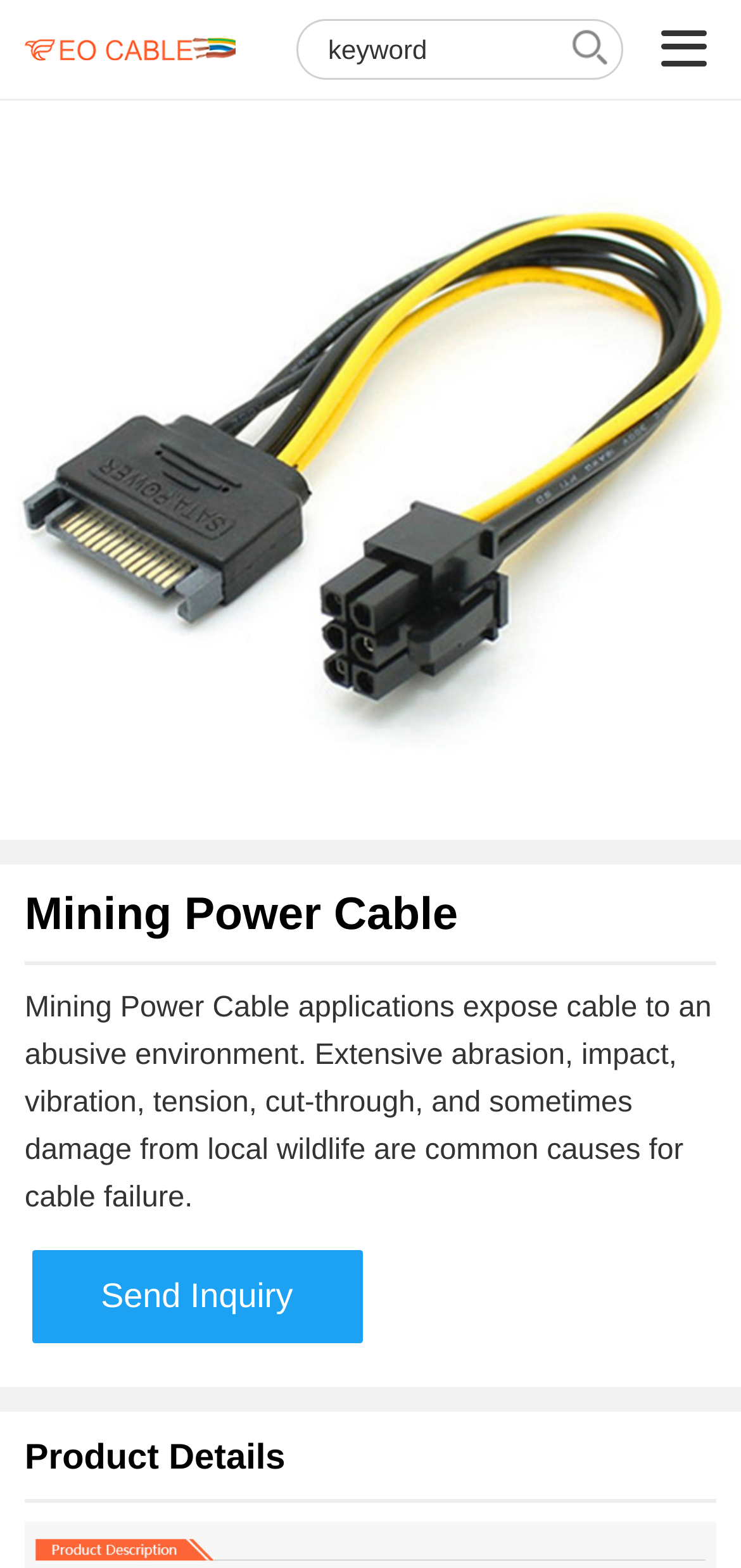Use a single word or phrase to answer the question:
What is the purpose of the button?

Send Inquiry